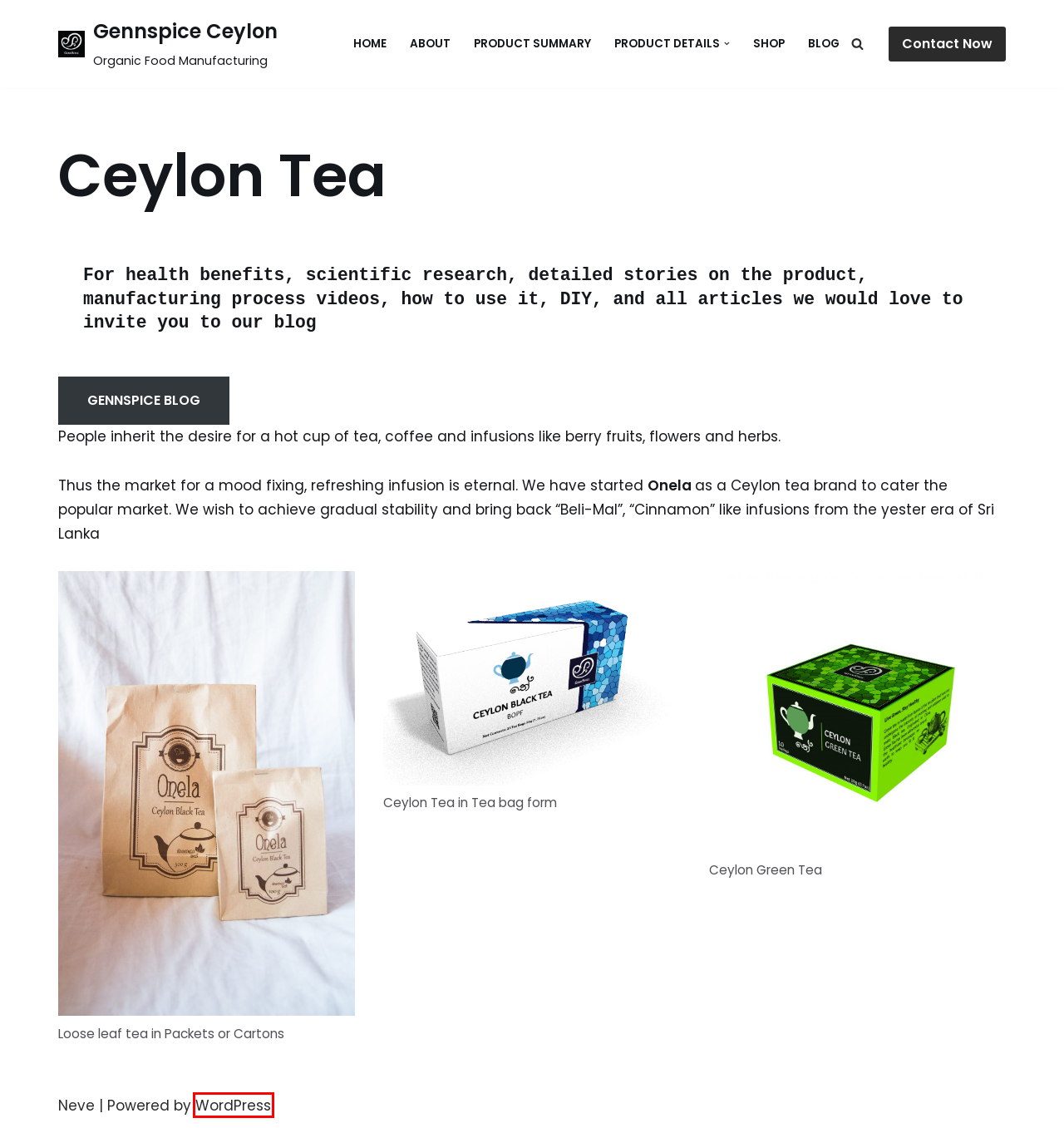You are presented with a screenshot of a webpage with a red bounding box. Select the webpage description that most closely matches the new webpage after clicking the element inside the red bounding box. The options are:
A. Product Summary - Gennspice Ceylon
B. Neve - Fast & Lightweight WordPress Theme Ideal for Any Website
C. Product Details - Gennspice Ceylon
D. Home - Gennspice Ceylon
E. About - Gennspice Ceylon
F. Contact - Gennspice Ceylon
G. Shop - Gennspice Ceylon
H. Blog Tool, Publishing Platform, and CMS – WordPress.org

H